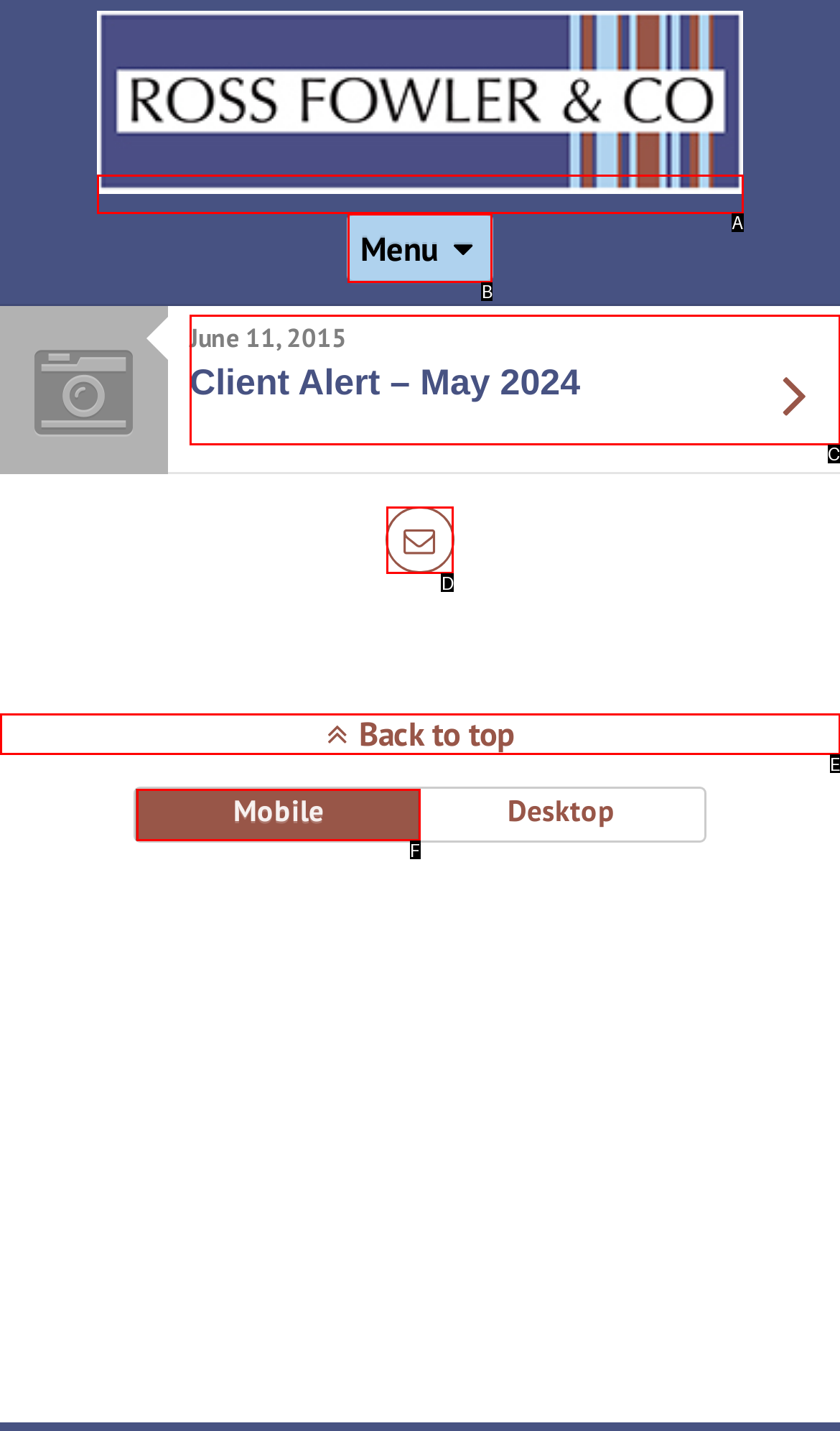Tell me which option best matches the description: mobile
Answer with the option's letter from the given choices directly.

F